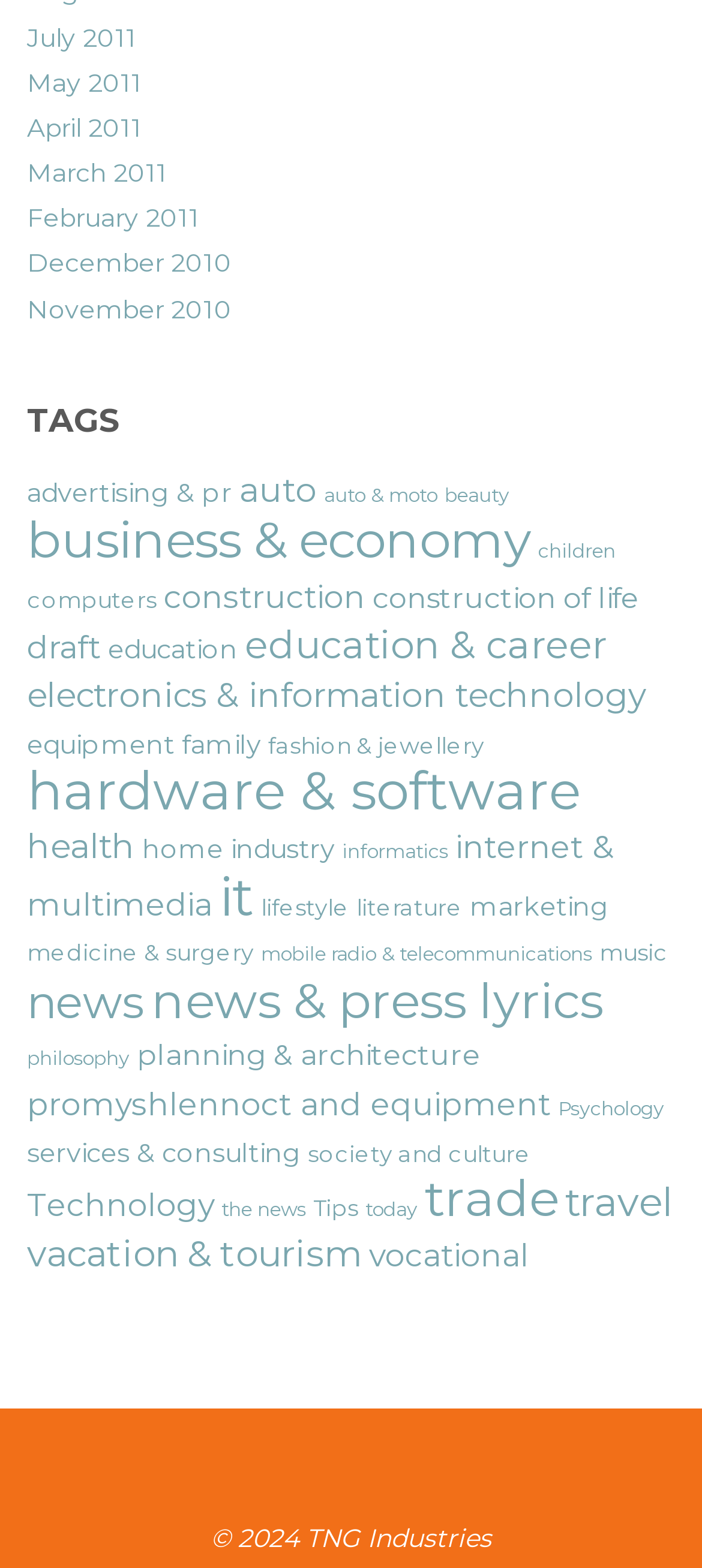Locate the bounding box coordinates of the clickable area needed to fulfill the instruction: "go to facebook".

None